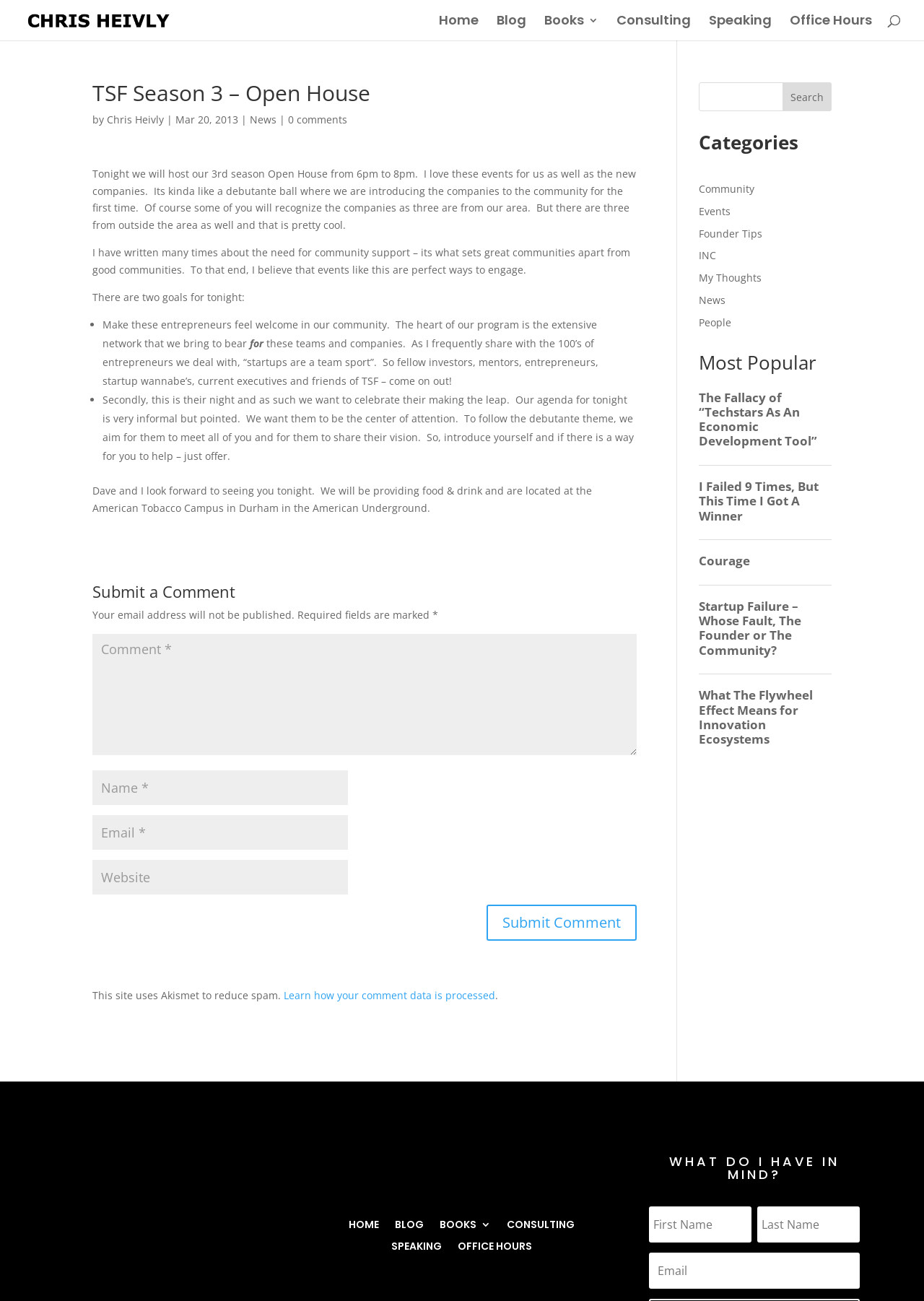Please find the bounding box coordinates of the section that needs to be clicked to achieve this instruction: "Click on the 'News' link".

[0.27, 0.087, 0.299, 0.097]